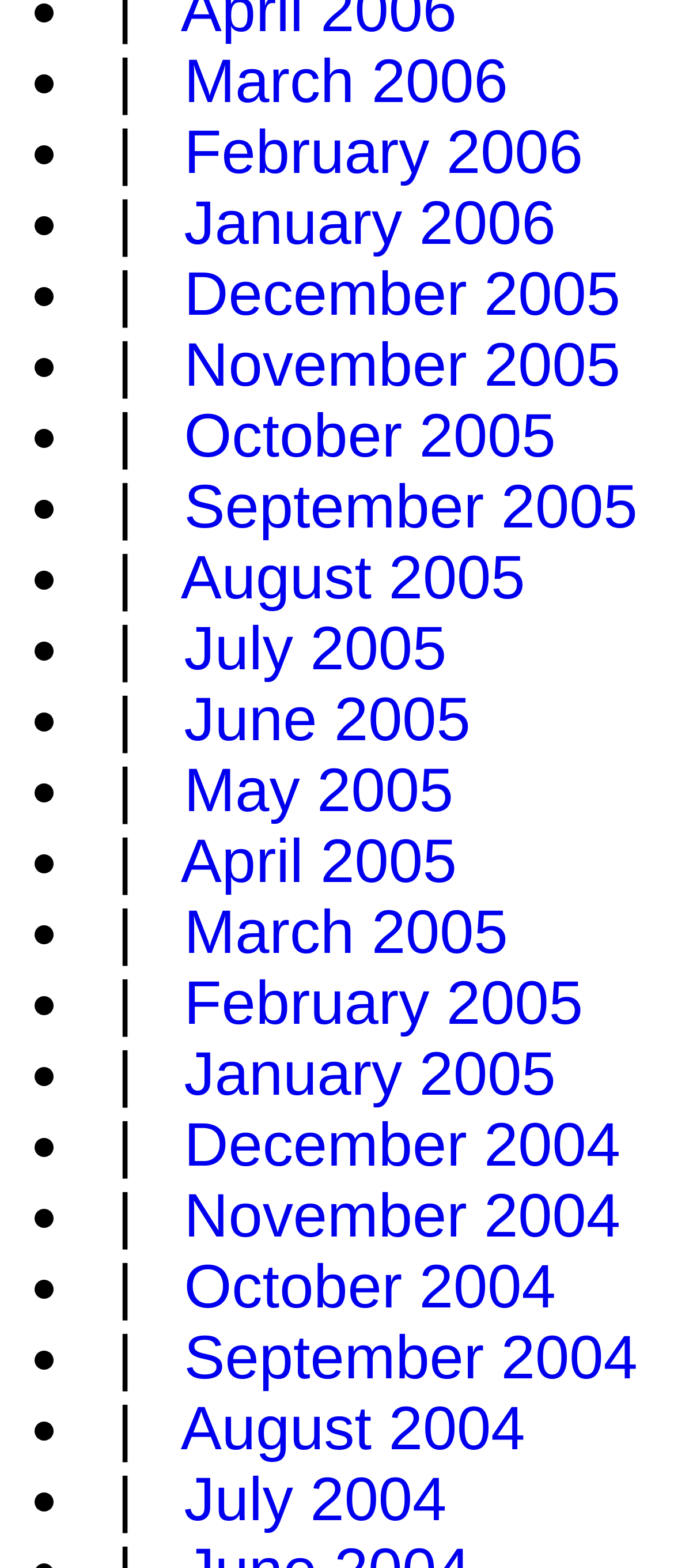What is the earliest month listed?
Provide a fully detailed and comprehensive answer to the question.

By examining the list of links on the webpage, I found that the earliest month listed is December 2004, which is located at the bottom of the list.